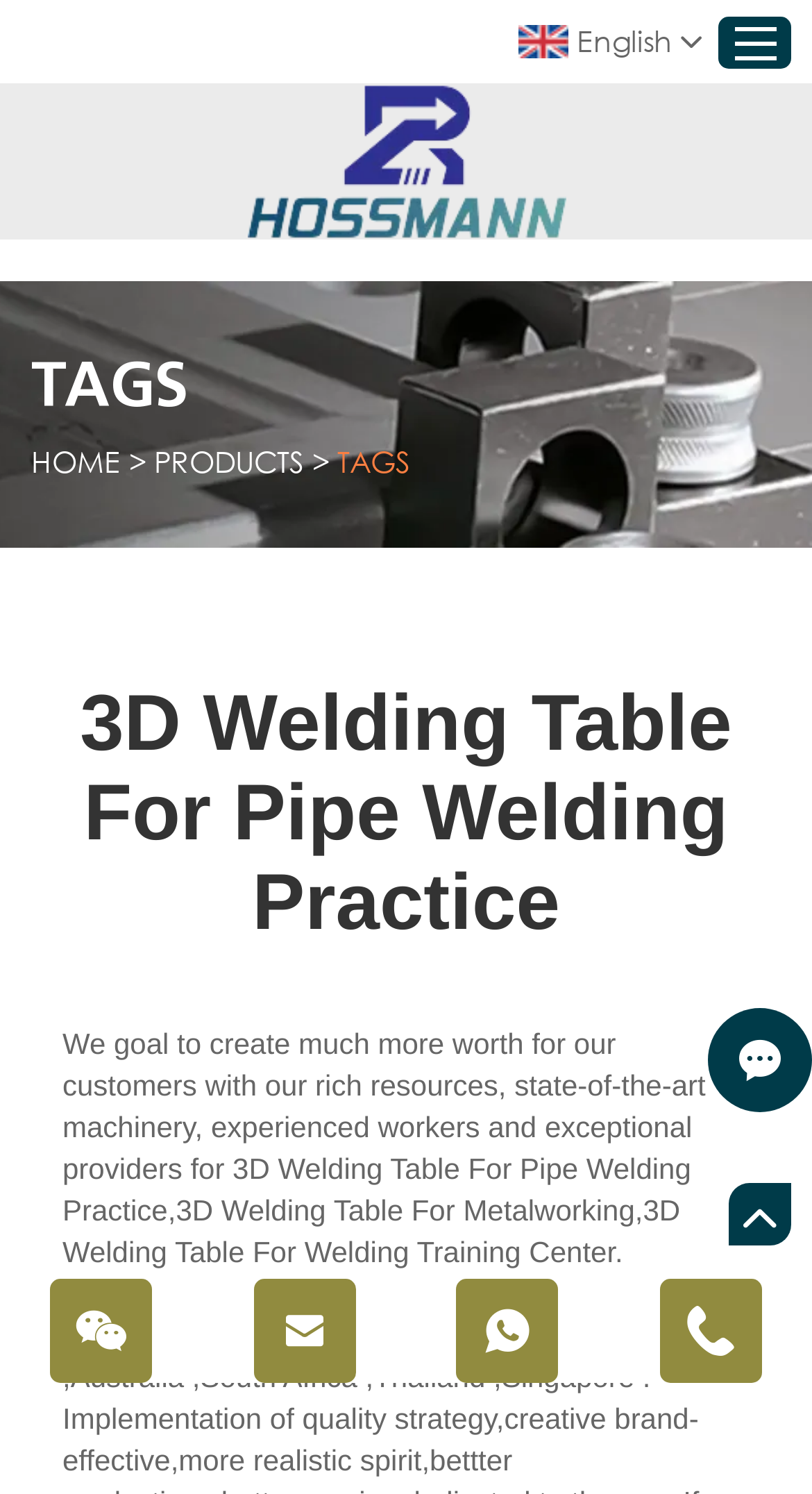Generate a comprehensive description of the contents of the webpage.

The webpage is about a 3D welding table for pipe welding practice. At the top left, there is a search bar with a placeholder text "Search..." and a button next to it. Below the search bar, there are seven navigation links: "Home", "About Us", "Products", "Application", "Contact Us", "Download", and "Video". These links are aligned horizontally and take up most of the top section of the page.

On the top right, there is a language selection link with the text "\ue72f English". Below it, there is a company logo and a link to "Hebei Hossmann Industrial Equipment Co.,Ltd". The logo and the link are positioned side by side.

On the left side of the page, there is a section labeled "Tags" with a few links underneath, including "HOME" and "PRODUCTS". There is also a greater-than symbol (>) between the "HOME" and "PRODUCTS" links.

The main content of the page is a heading that reads "3D Welding Table For Pipe Welding Practice", which takes up most of the page's width and is positioned in the middle section of the page.